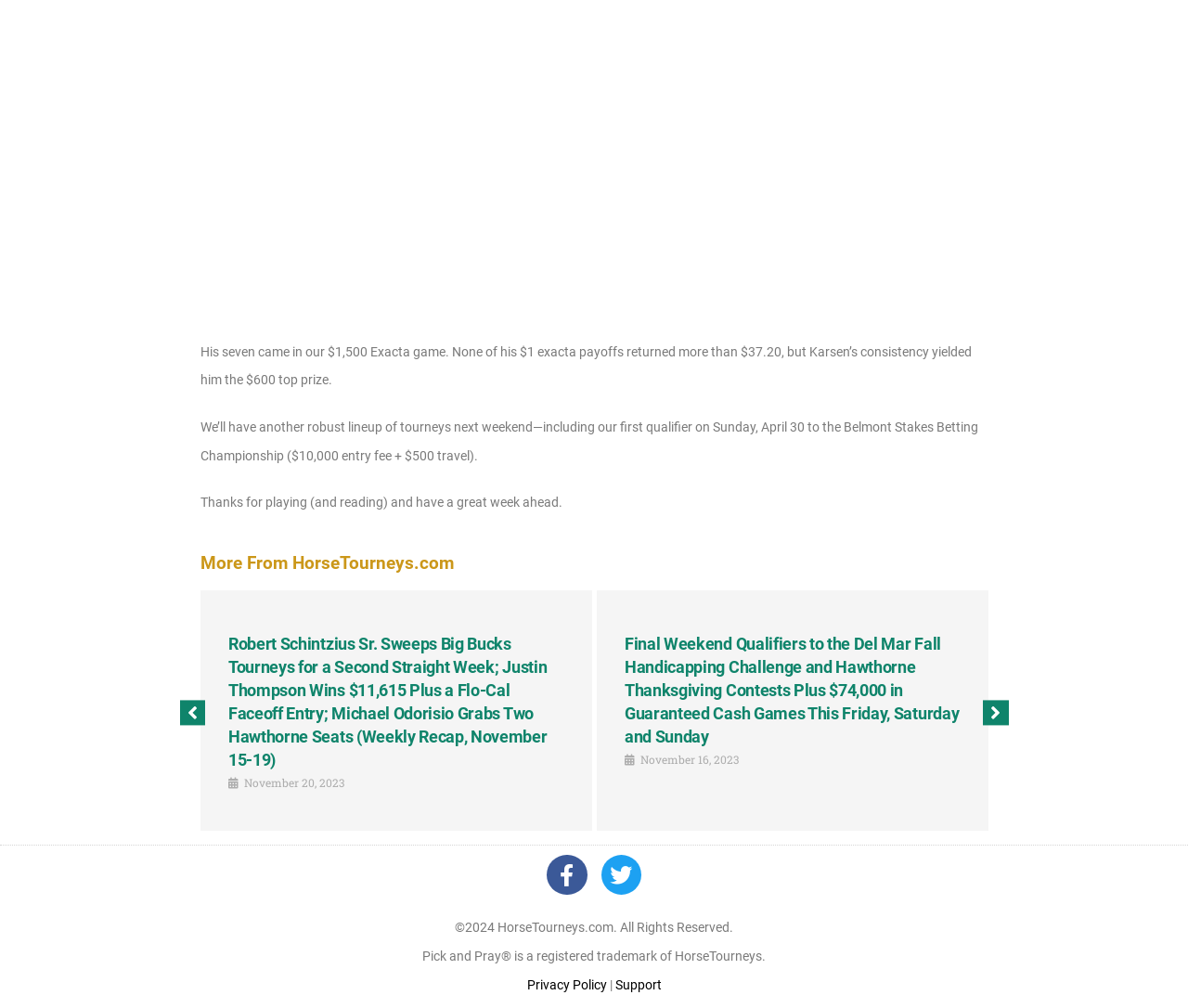What is the date of the weekly recap?
Using the image, respond with a single word or phrase.

November 15-19